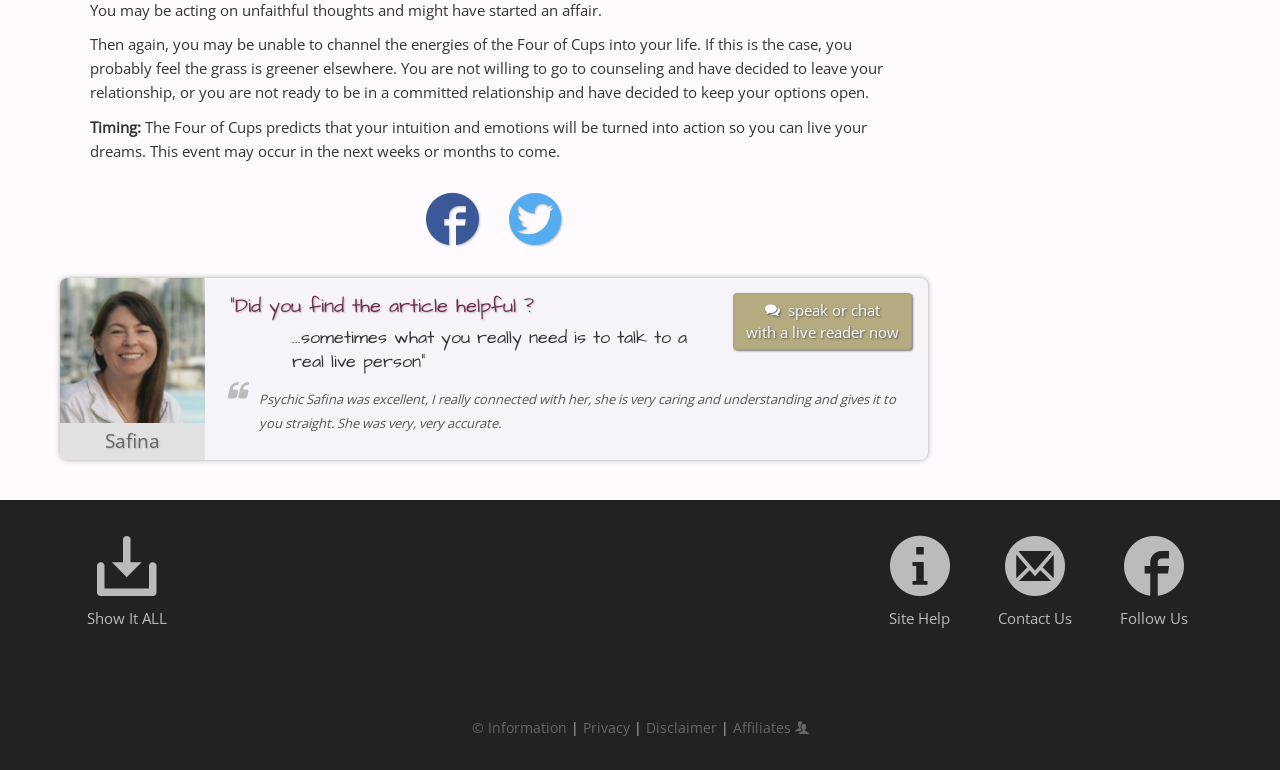Please identify the bounding box coordinates for the region that you need to click to follow this instruction: "Click on the link to contact".

[0.785, 0.726, 0.832, 0.752]